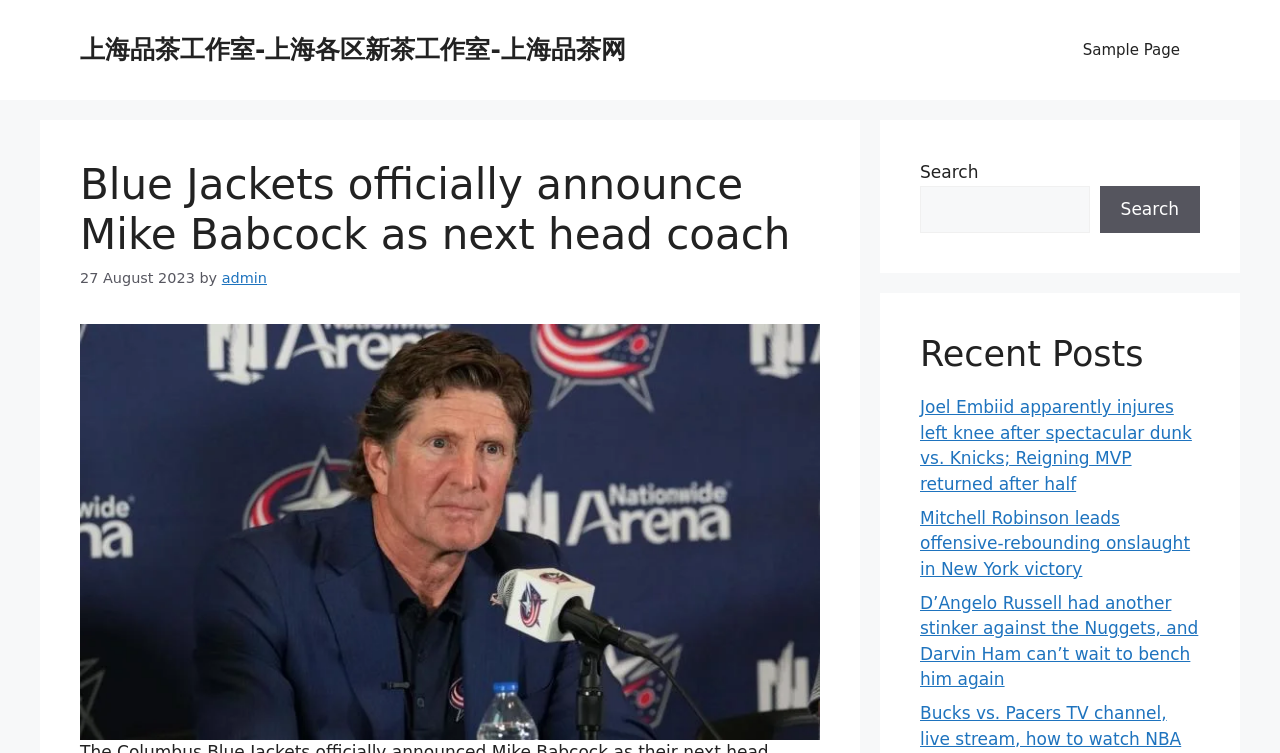Using the description "上海品茶工作室-上海各区新茶工作室-上海品茶网", predict the bounding box of the relevant HTML element.

[0.062, 0.046, 0.489, 0.085]